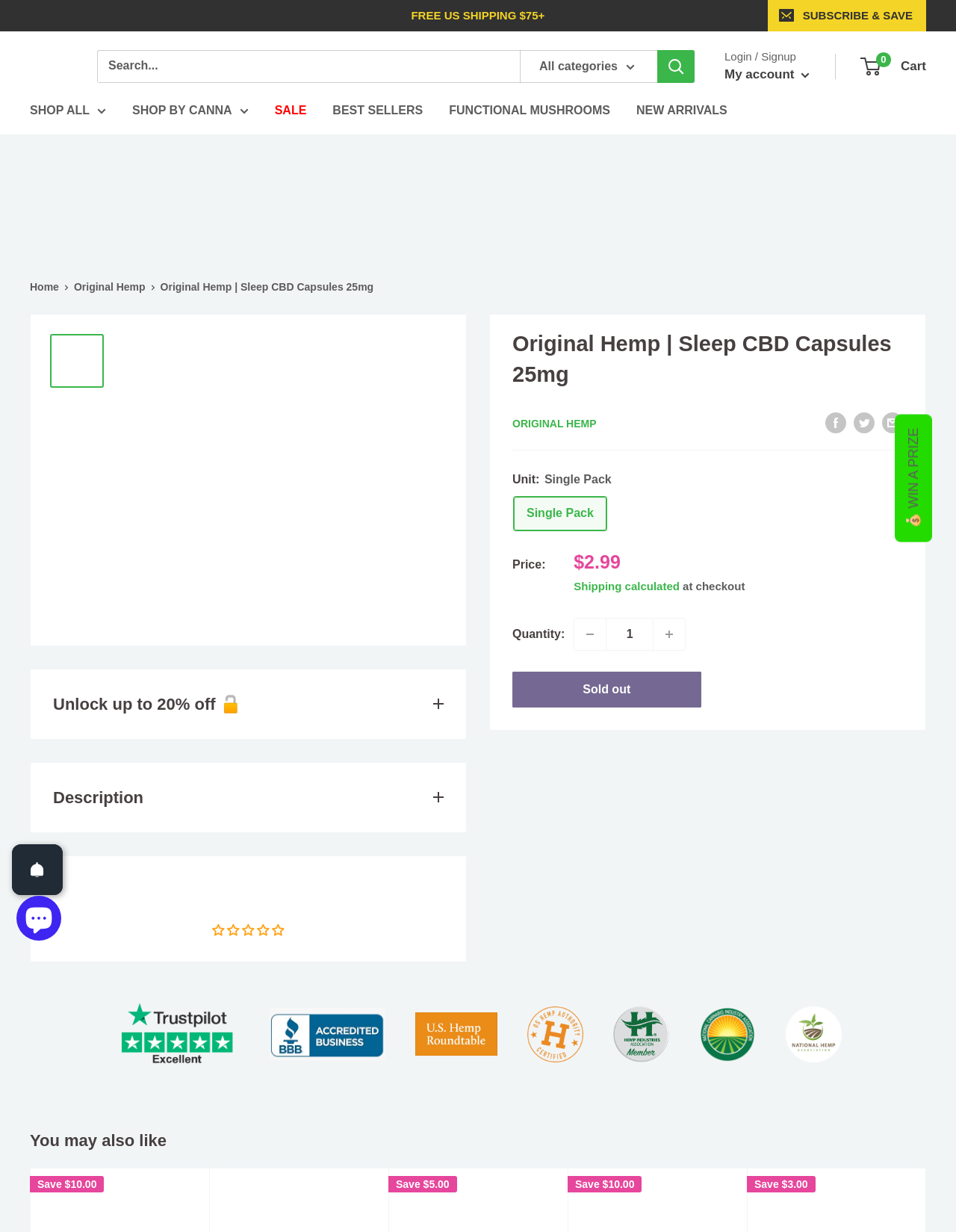Refer to the image and provide a thorough answer to this question:
What is the purpose of the Sleep CBD Capsules?

I found the answer by looking at the product description, where it says 'One of the key factors to maintain mental alertness and enhance physical capabilities is sleeping. Sleep Formula CBD Capsules by Original Hemp contains Melatonin, PharmaGABA®, and 25mg of full-spectrum hemp extract.' This indicates that the purpose of the Sleep CBD Capsules is to help with sleep.